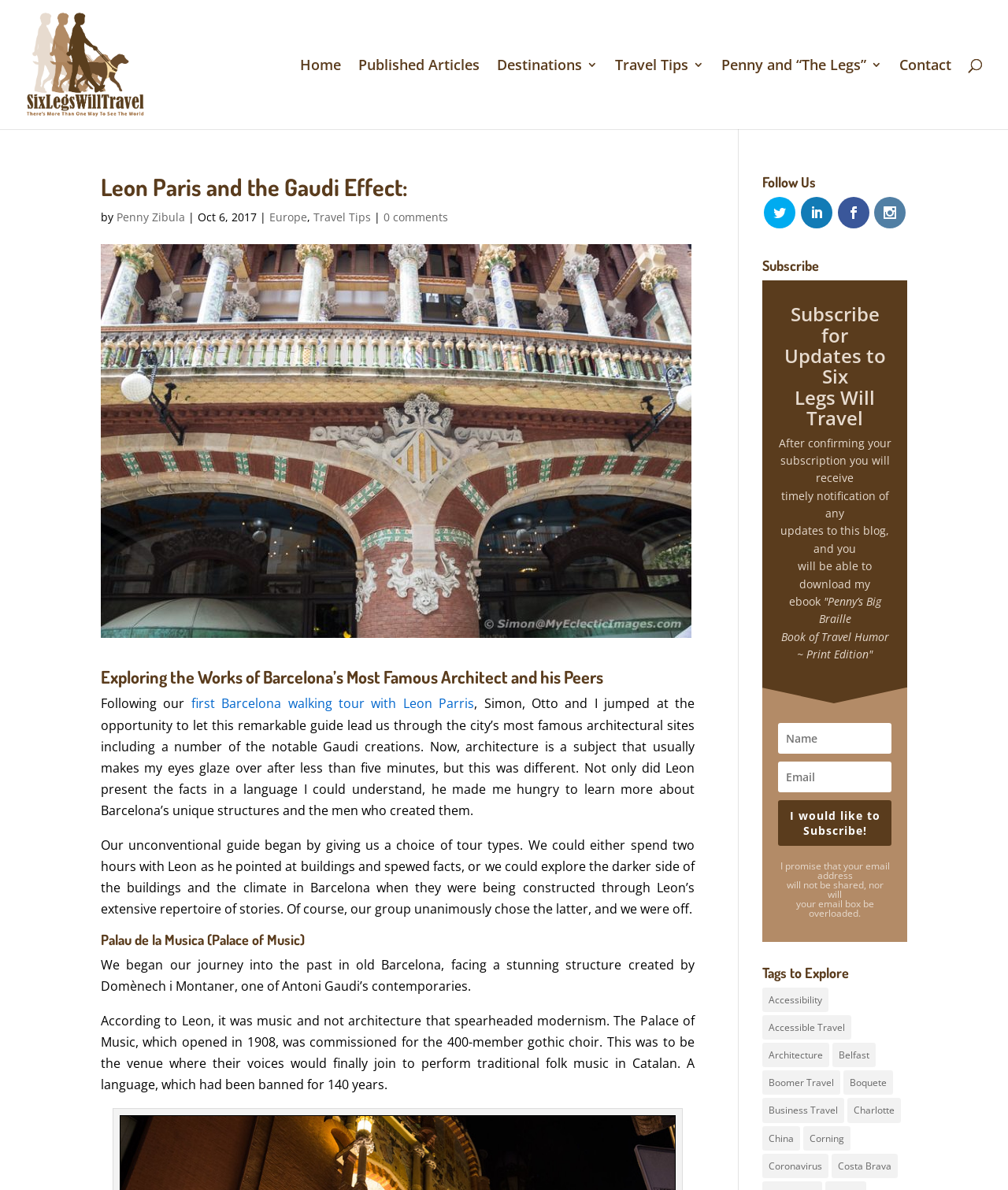Locate the bounding box coordinates of the clickable region to complete the following instruction: "Explore the 'Accessibility' tag."

[0.756, 0.83, 0.822, 0.85]